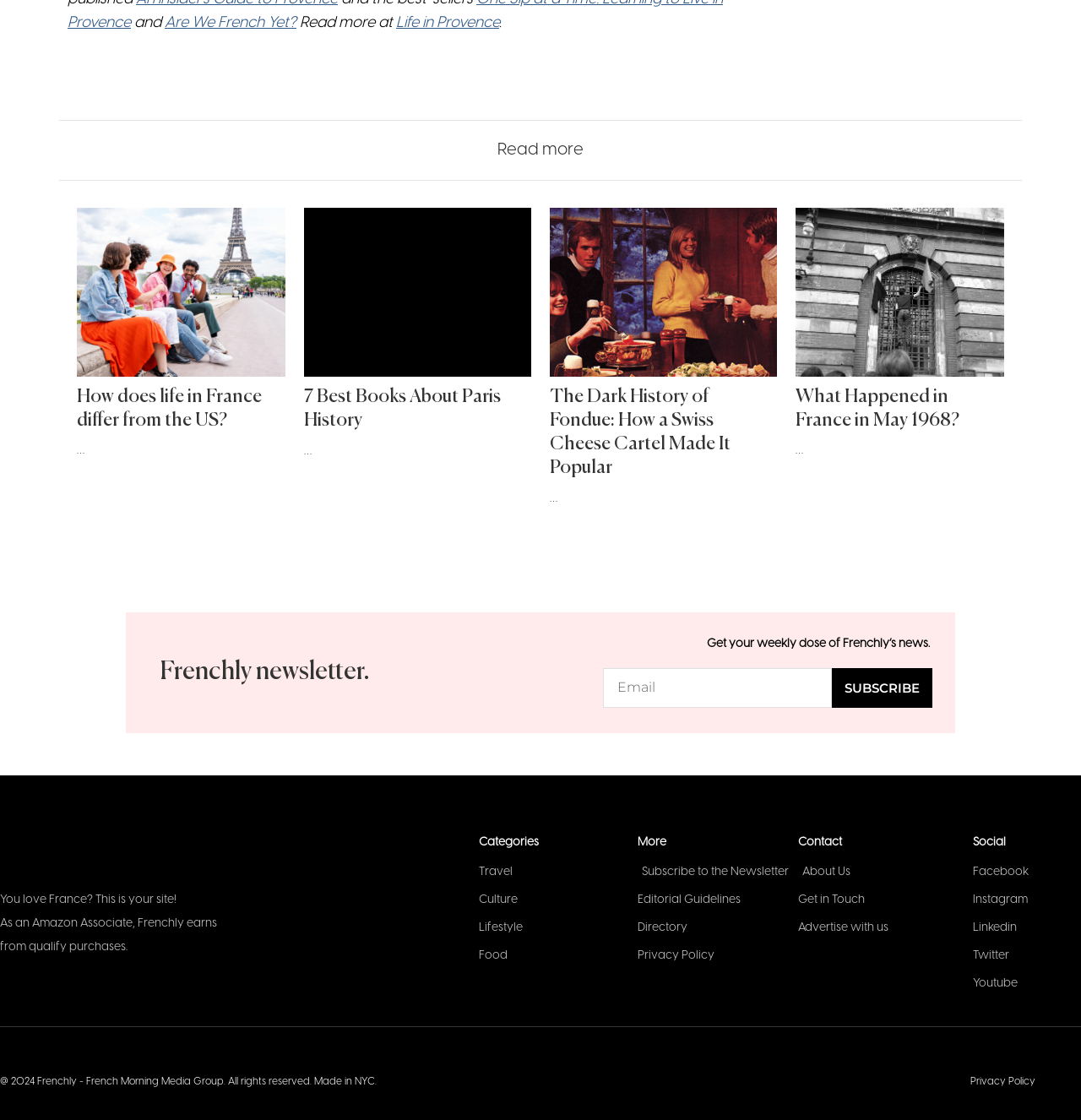Give a one-word or short phrase answer to the question: 
What is the copyright year of the webpage?

2024